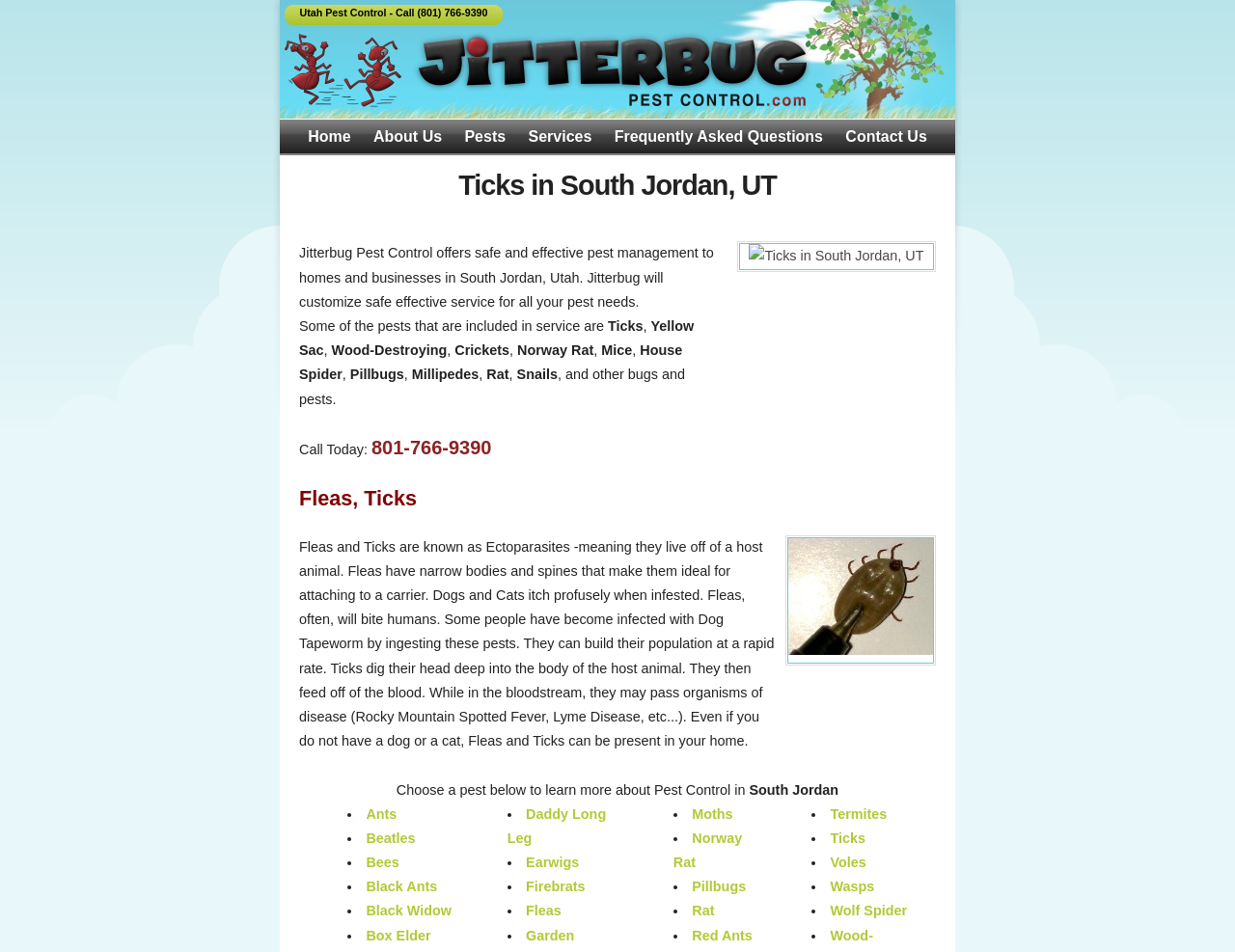What is the phone number to call for pest control?
Use the information from the image to give a detailed answer to the question.

The phone number can be found in the text 'Call Today: 801-766-9390' which is located in the first table cell of the layout table.